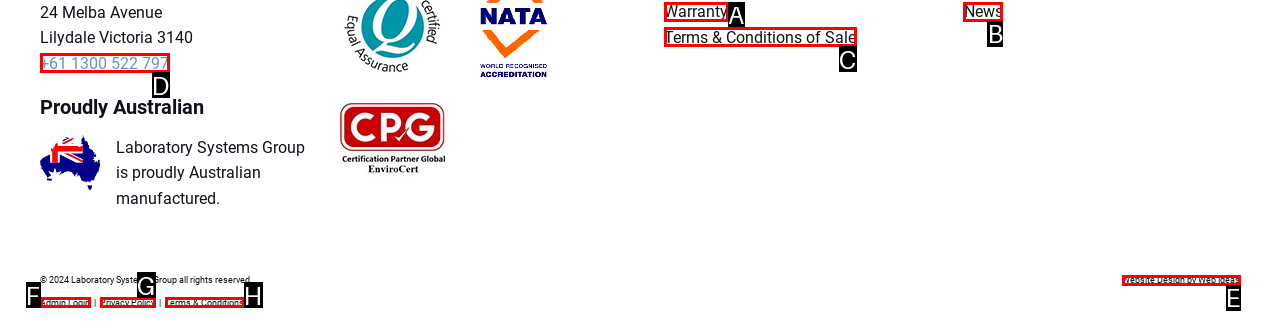Determine which option matches the element description: Privacy Policy
Reply with the letter of the appropriate option from the options provided.

G